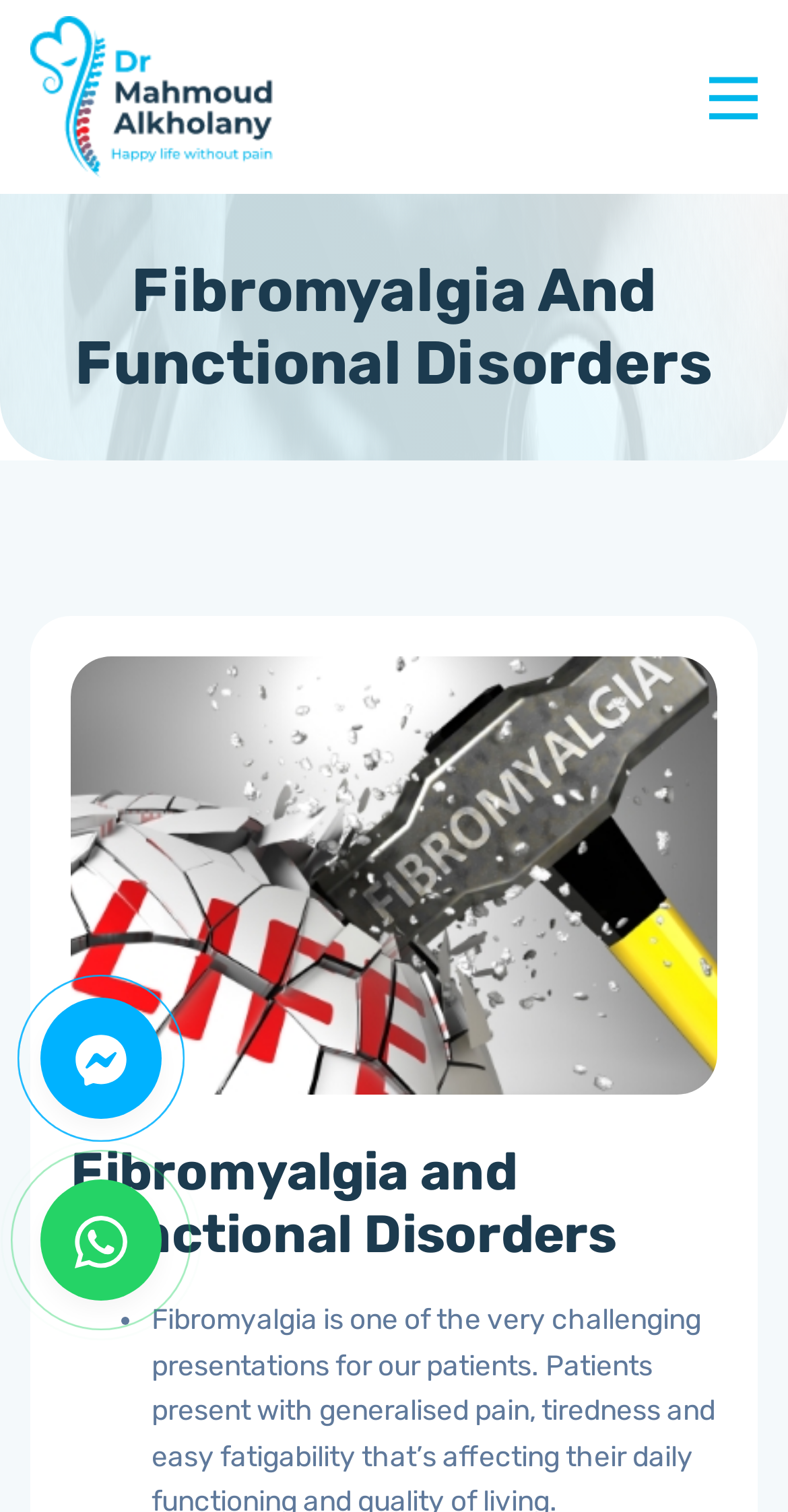Look at the image and write a detailed answer to the question: 
What is the position of the button on the webpage?

I analyzed the bounding box coordinates of the button element [44] and found that its x1 and x2 values are 0.9 and 0.962, respectively, which indicates that it is positioned on the right side of the webpage. Its y1 and y2 values are 0.045 and 0.083, respectively, which indicates that it is positioned near the top of the webpage.